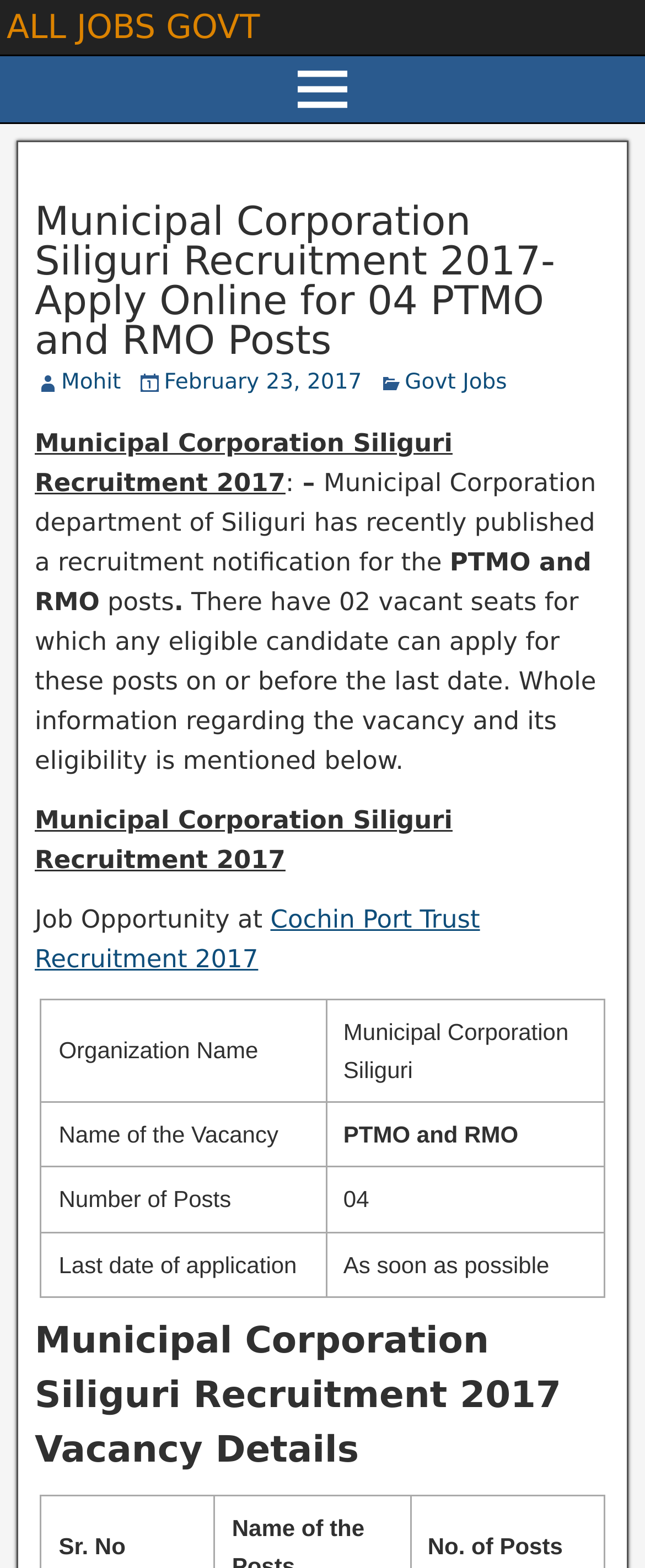Using the image as a reference, answer the following question in as much detail as possible:
How many vacant seats are available for PTMO and RMO posts?

The answer can be found in the paragraph section of the webpage, where it is mentioned that 'There have 02 vacant seats for which any eligible candidate can apply for these posts on or before the last date'.